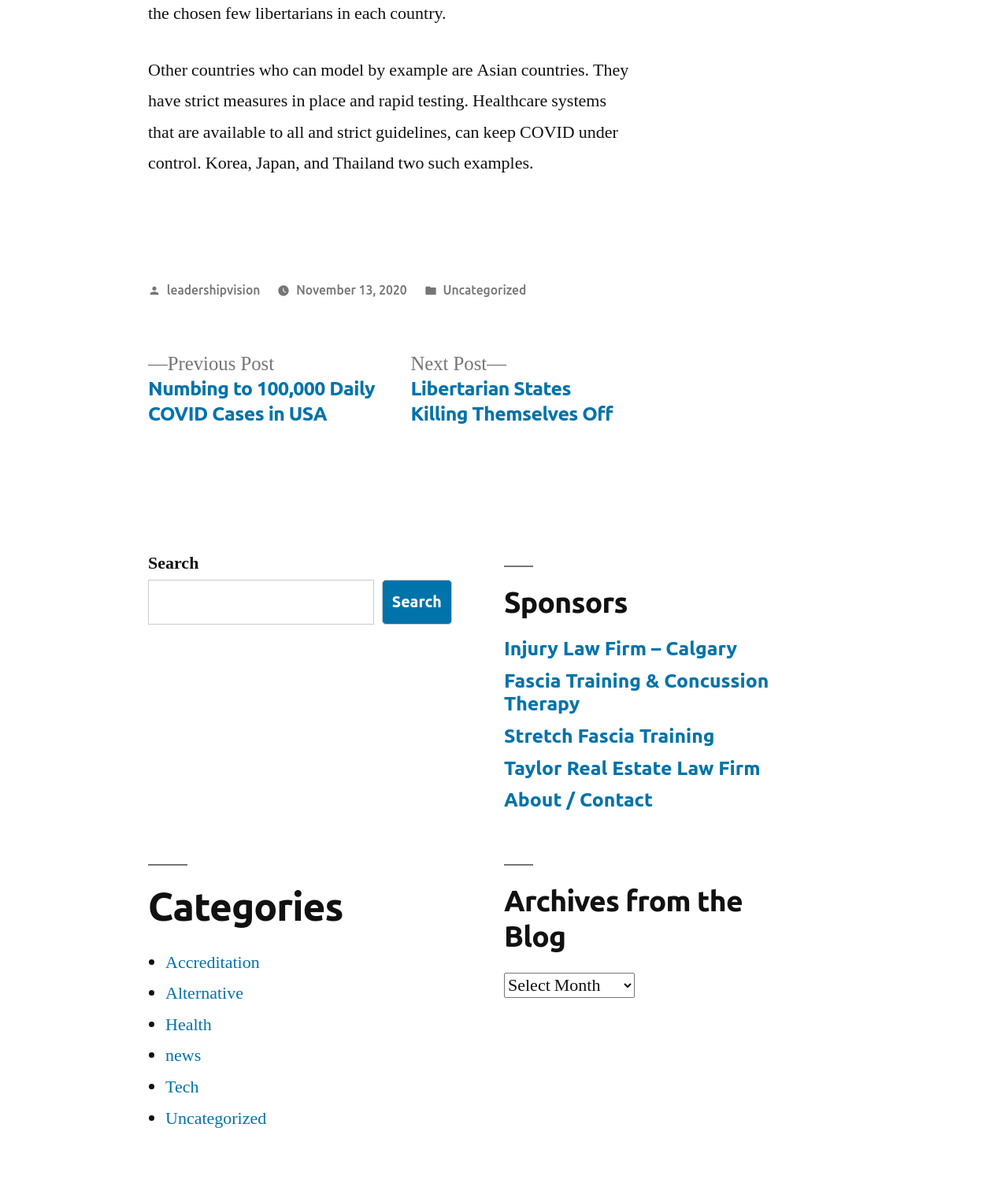By analyzing the image, answer the following question with a detailed response: What is the date of the blog post?

The date of the blog post can be found in the FooterAsNonLandmark element, which contains a link with the text 'November 13, 2020' and the label 'Posted on'.